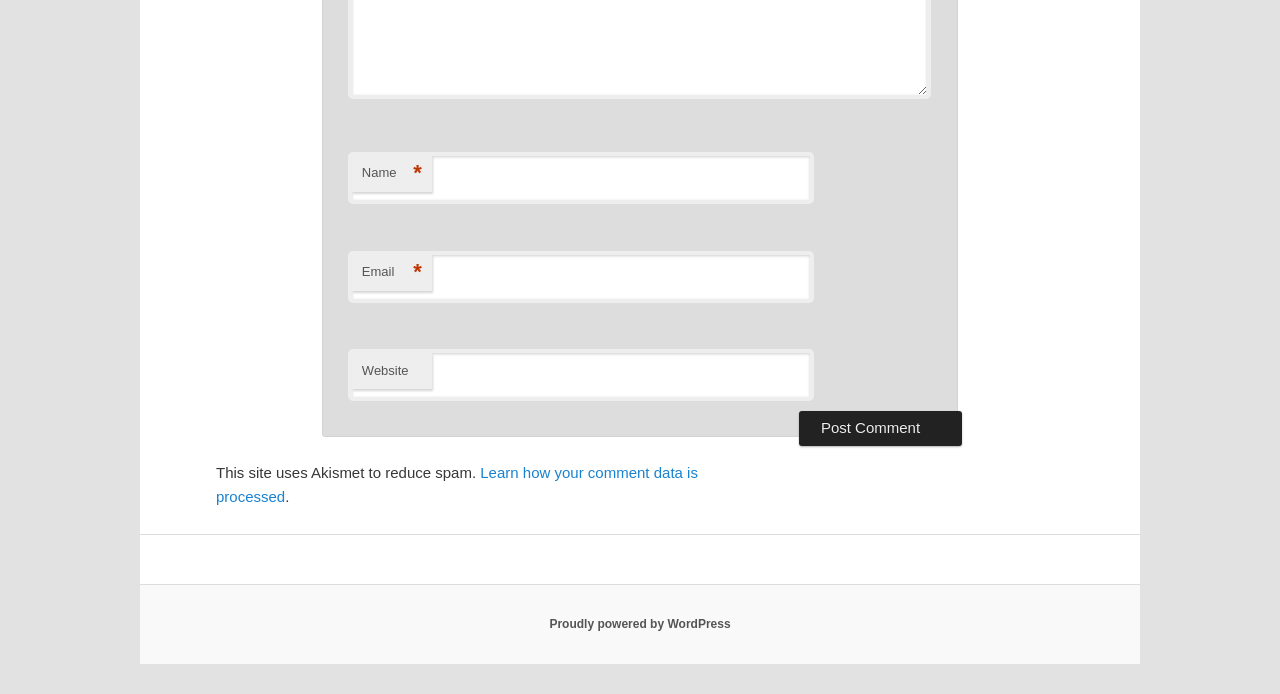Respond to the question below with a single word or phrase:
What is the 'Post Comment' button for?

To submit comment